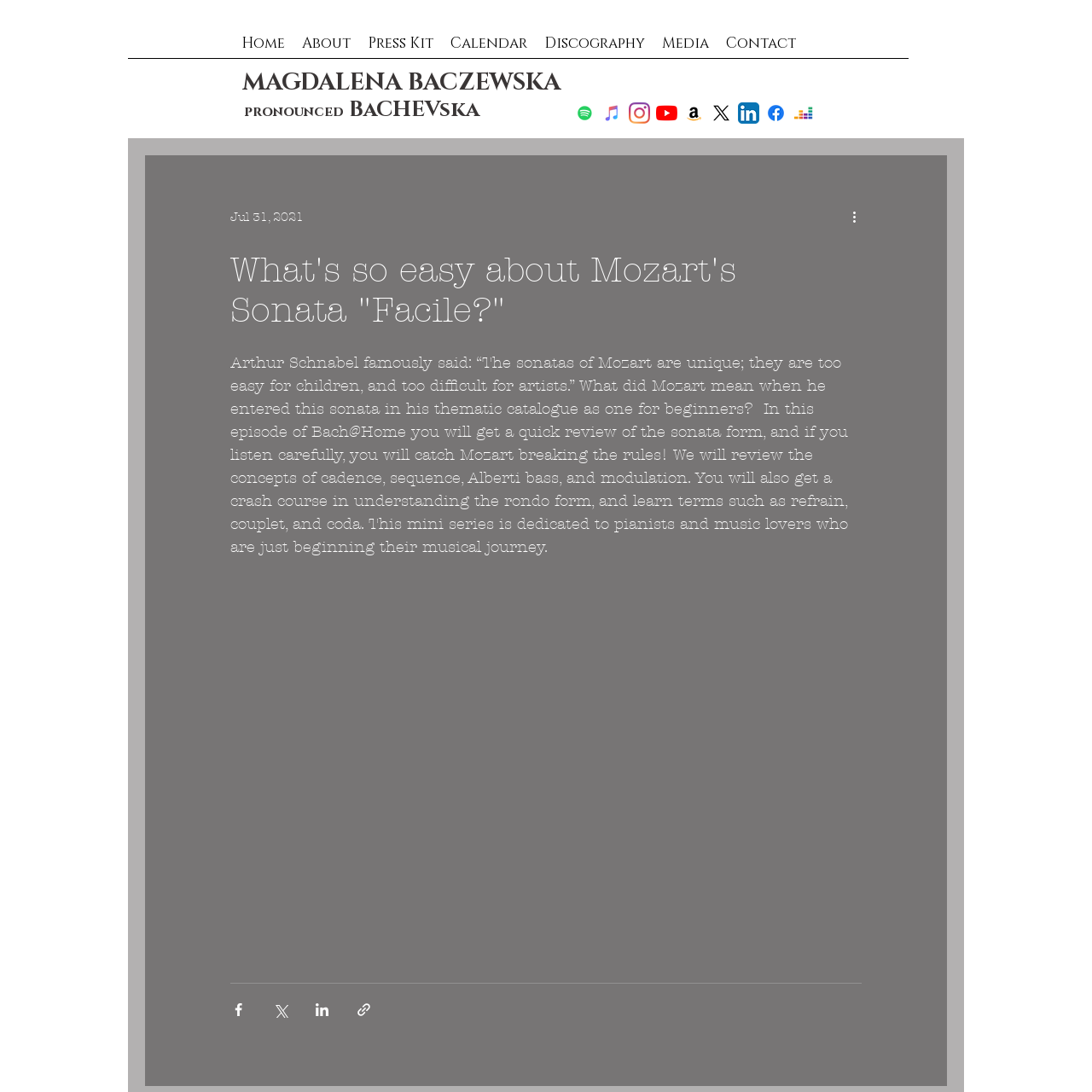Could you indicate the bounding box coordinates of the region to click in order to complete this instruction: "Toggle Table of Content".

None